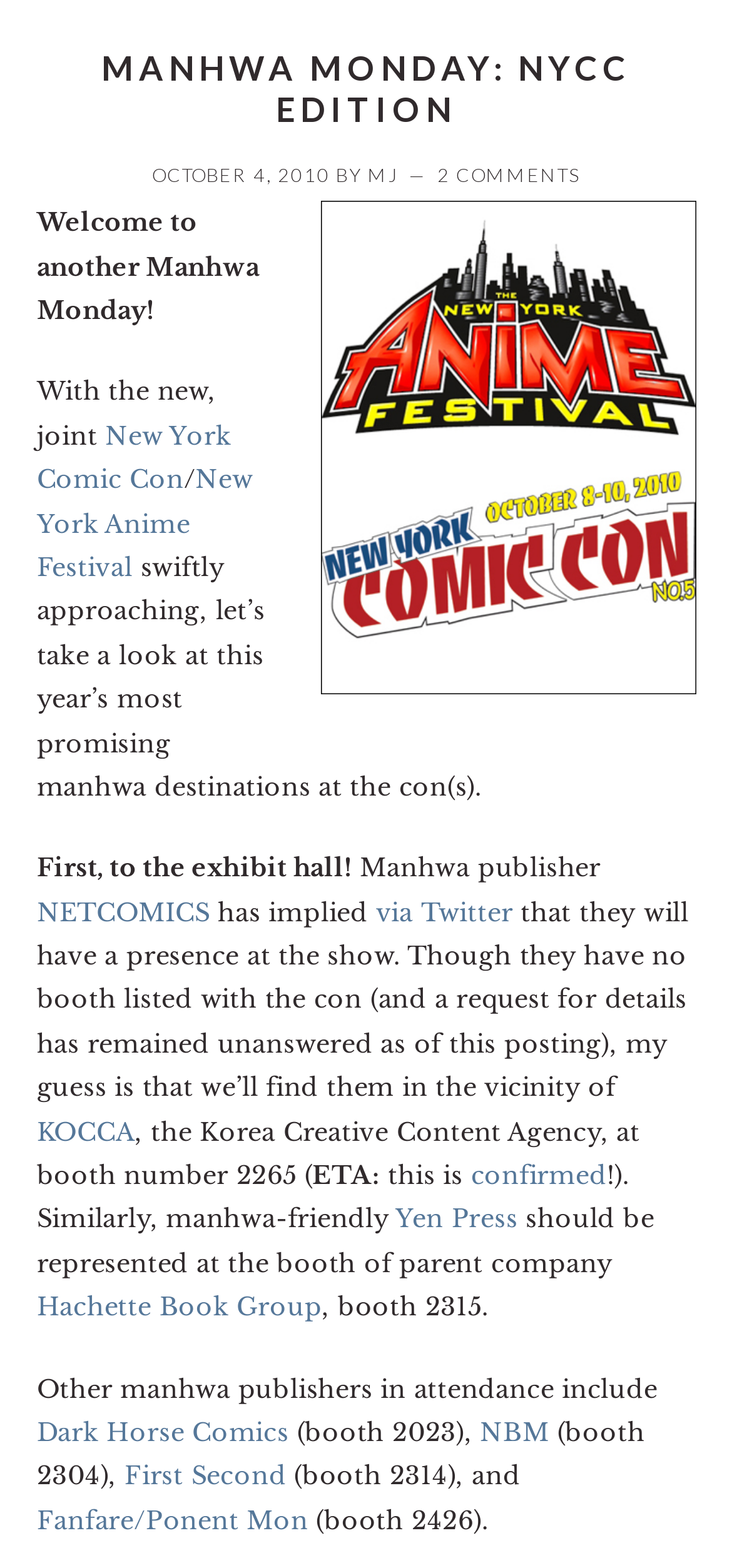What is the booth number of Yen Press?
Provide an in-depth answer to the question, covering all aspects.

The booth number of Yen Press is obtained from the static text element with the text '2315' which is mentioned in the article as the booth number of Hachette Book Group, the parent company of Yen Press.